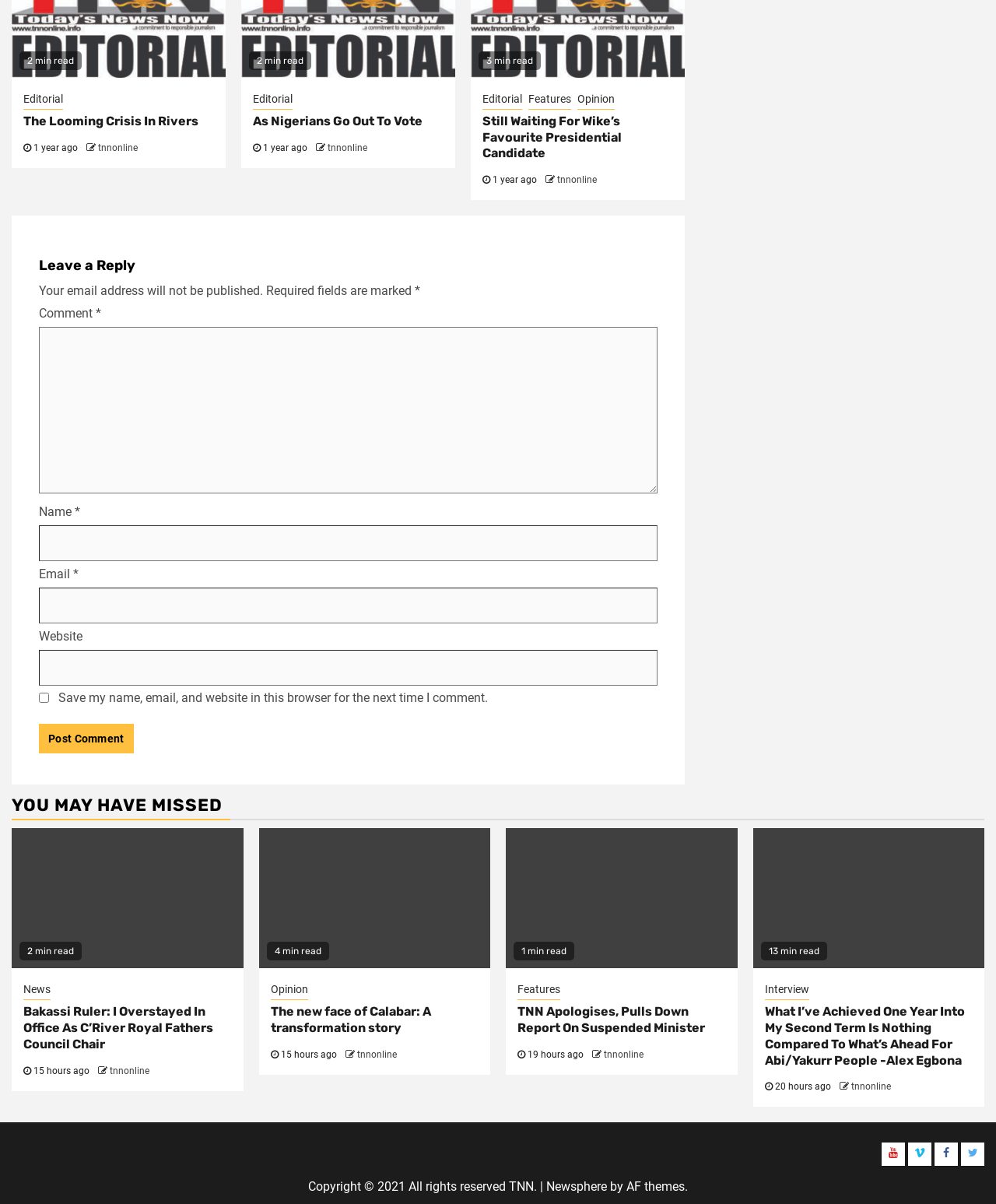Identify the bounding box coordinates for the region of the element that should be clicked to carry out the instruction: "Read the news 'Bakassi Ruler: I Overstayed In Office As C’River Royal Fathers Council Chair'". The bounding box coordinates should be four float numbers between 0 and 1, i.e., [left, top, right, bottom].

[0.023, 0.834, 0.214, 0.873]